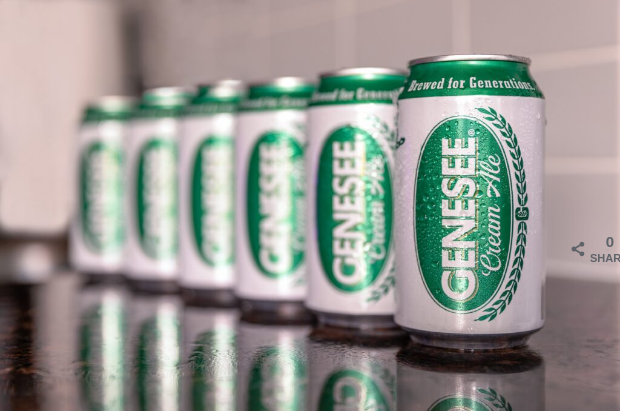Explain the image thoroughly, highlighting all key elements.

The image features a collection of Genesee Cream Ale cans, lined up in a blurred perspective that emphasizes the can in the foreground. Each can prominently displays the iconic green and white branding, including the word "Genesee" in bold letters and the designation "Cream Ale," highlighting this specific beer style. The text on the cans reads "Brewed for Generations," suggesting a rich heritage in brewing. The sleek surface beneath the cans reflects their image, contributing to the visual appeal. This arrangement visually invites viewers to enjoy the smooth and creamy texture associated with cream ales, tying back to the theme of interesting facts about this unique beer style, as suggested in the accompanying article.